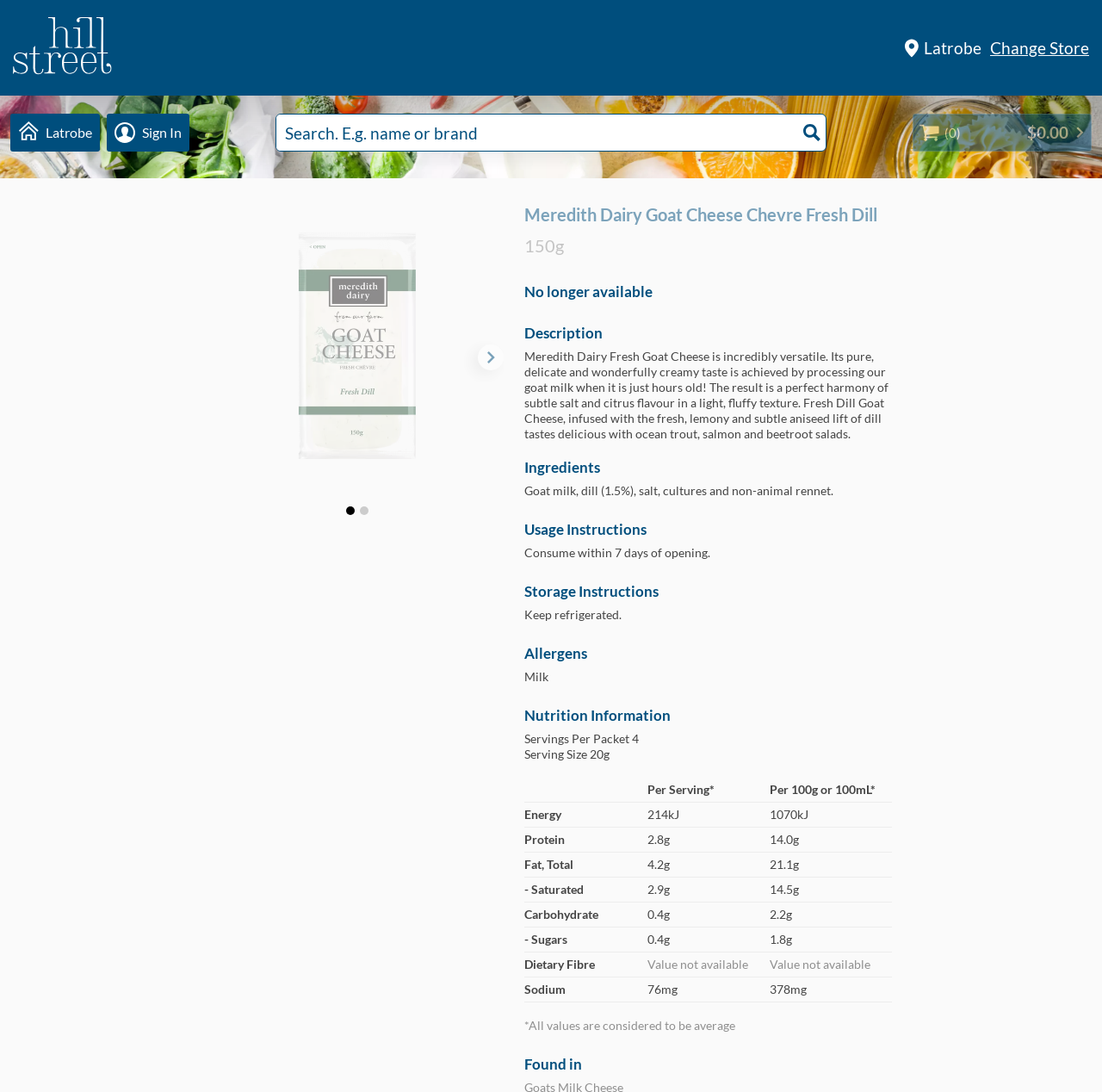Give a concise answer using only one word or phrase for this question:
How many servings are there per packet?

4